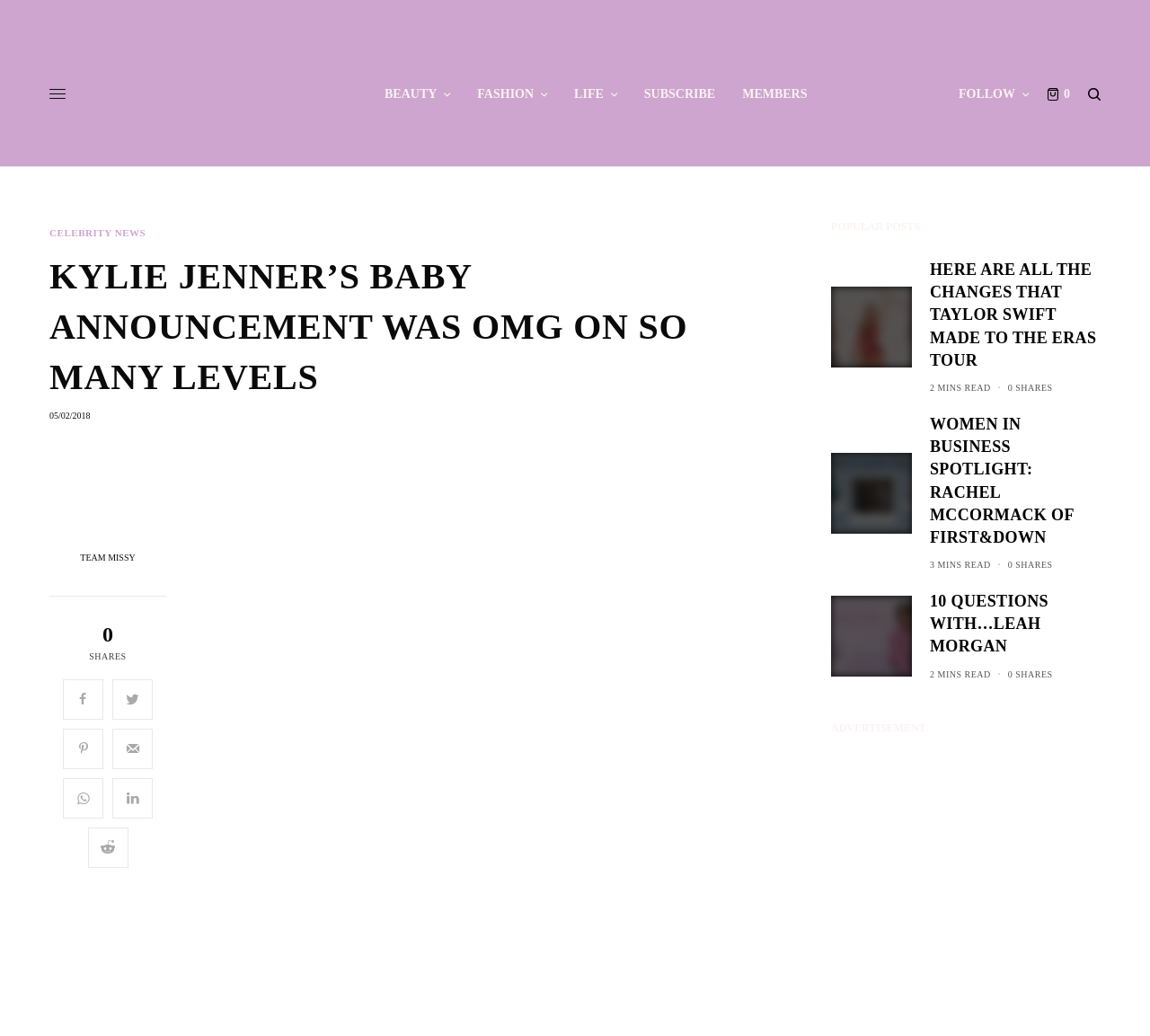Show the bounding box coordinates of the region that should be clicked to follow the instruction: "View the 'POPULAR POSTS'."

[0.723, 0.212, 0.8, 0.225]